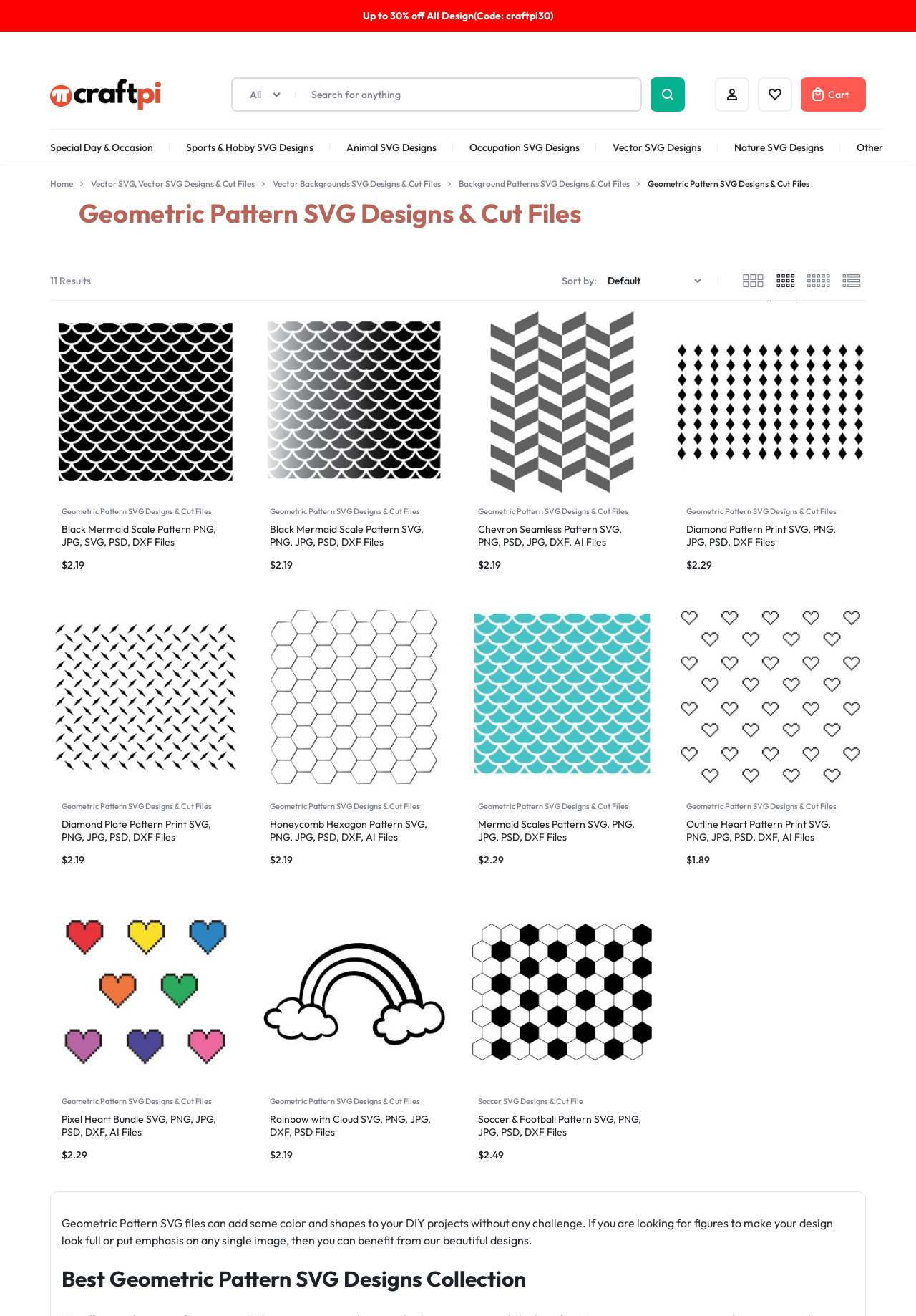Identify the bounding box coordinates of the area that should be clicked in order to complete the given instruction: "View Special Day & Occasion designs". The bounding box coordinates should be four float numbers between 0 and 1, i.e., [left, top, right, bottom].

[0.055, 0.098, 0.167, 0.126]